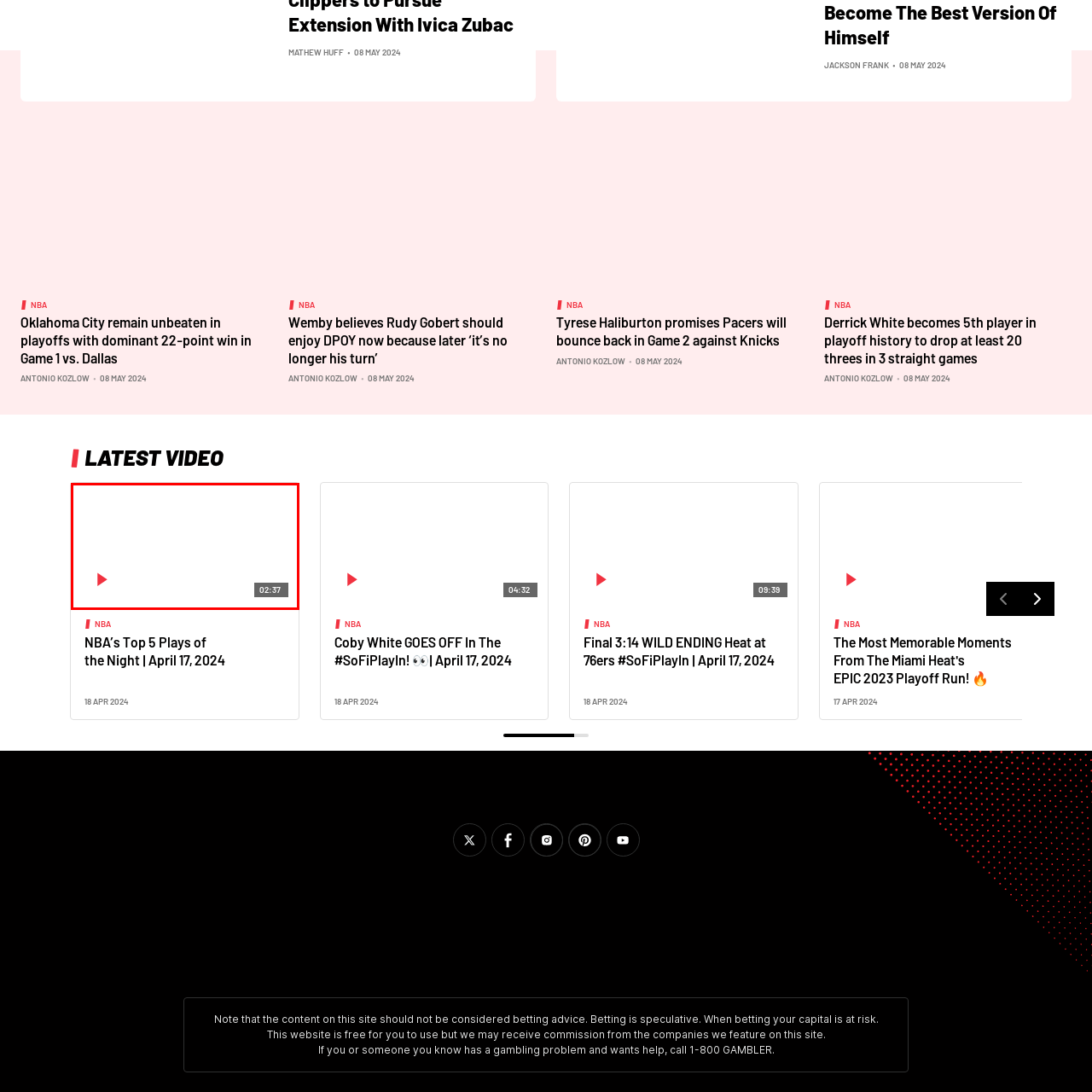Look closely at the image surrounded by the red box, How long is the video content? Give your answer as a single word or phrase.

2 minutes 37 seconds